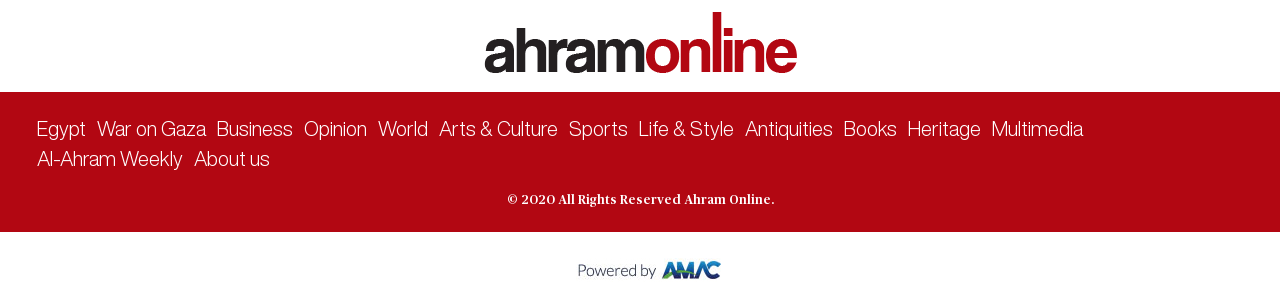Based on the element description: "alt="#"", identify the UI element and provide its bounding box coordinates. Use four float numbers between 0 and 1, [left, top, right, bottom].

[0.378, 0.109, 0.622, 0.163]